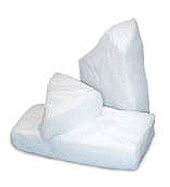Offer a meticulous description of the image.

The image showcases a block of dry ice, featuring a white, solid form typically used for refrigeration and shipping purposes. This particular block is represented in a layered arrangement, highlighting its unique shape with various heights, indicative of how dry ice can naturally form during the cutting process. Dry ice is known for its ability to maintain low temperatures while sublimating, making it ideal for transporting perishable items. The product is essential in numerous applications, from food preservation to scientific uses. The image is part of a presentation on dry ice products available from Brookline Ice Co, emphasizing their offerings in both bulk and custom sizes.